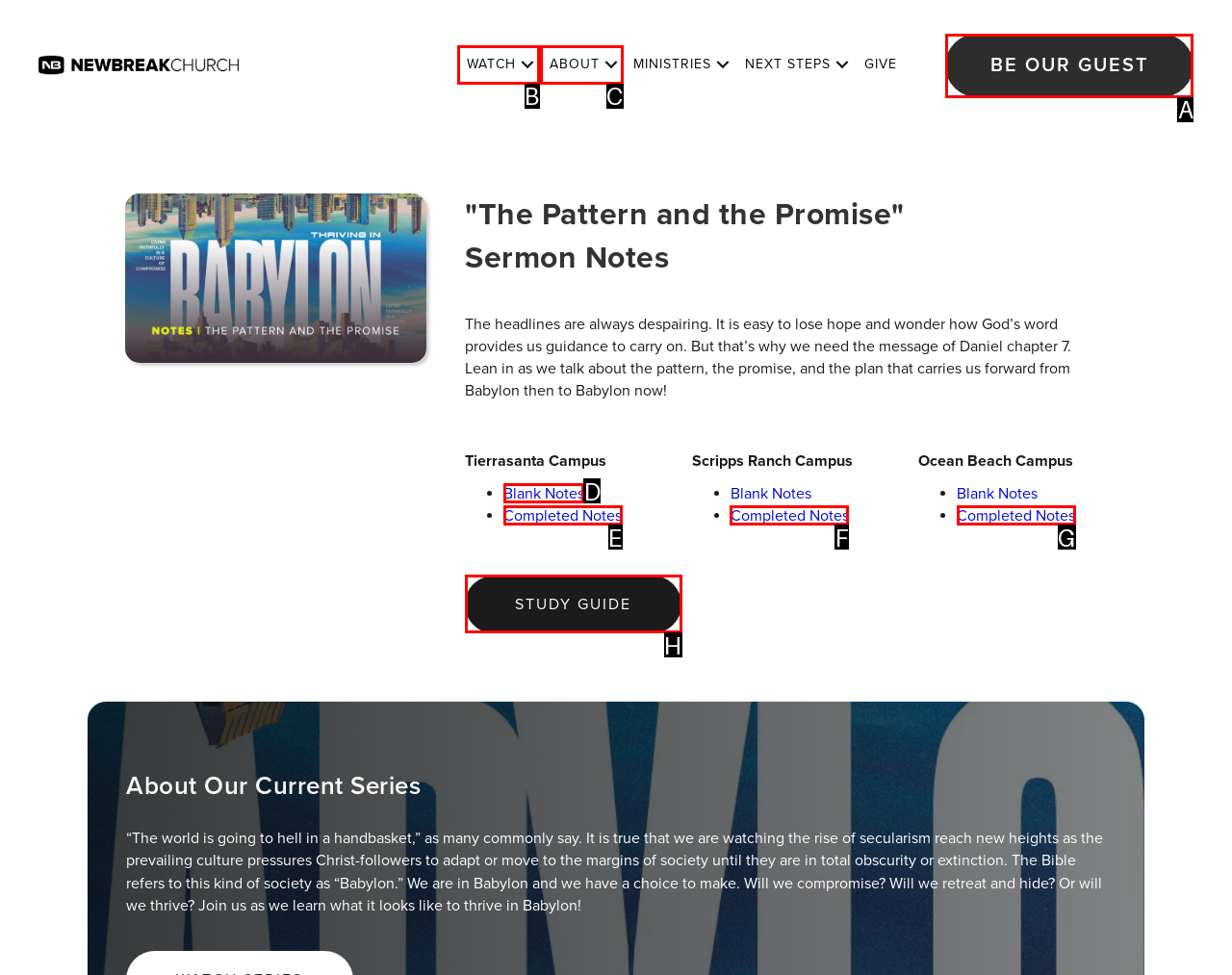Find the correct option to complete this instruction: Click on the 'Blank Notes' link for Tierrasanta Campus. Reply with the corresponding letter.

D